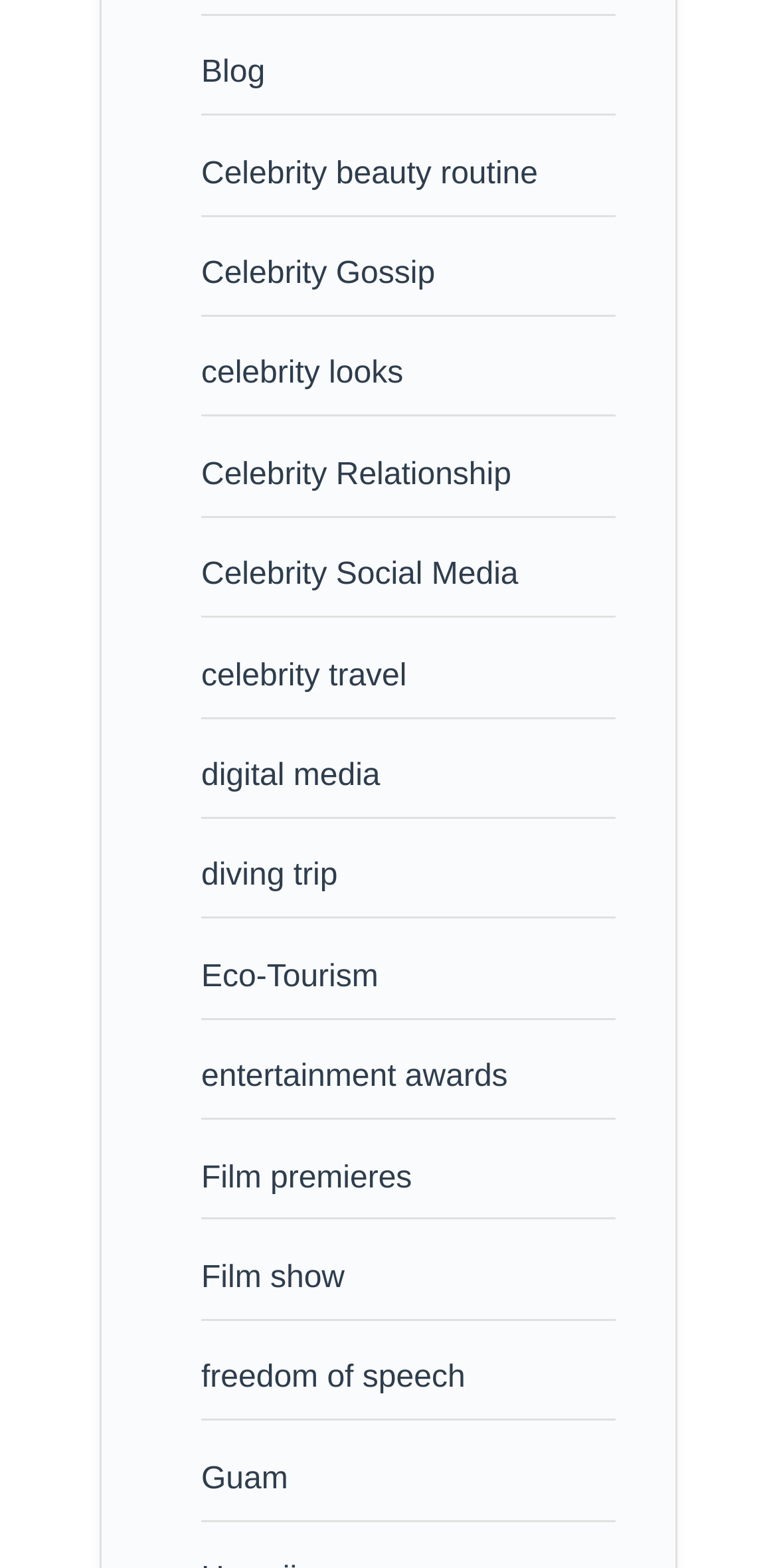Please mark the bounding box coordinates of the area that should be clicked to carry out the instruction: "Check out film premieres".

[0.259, 0.74, 0.53, 0.762]